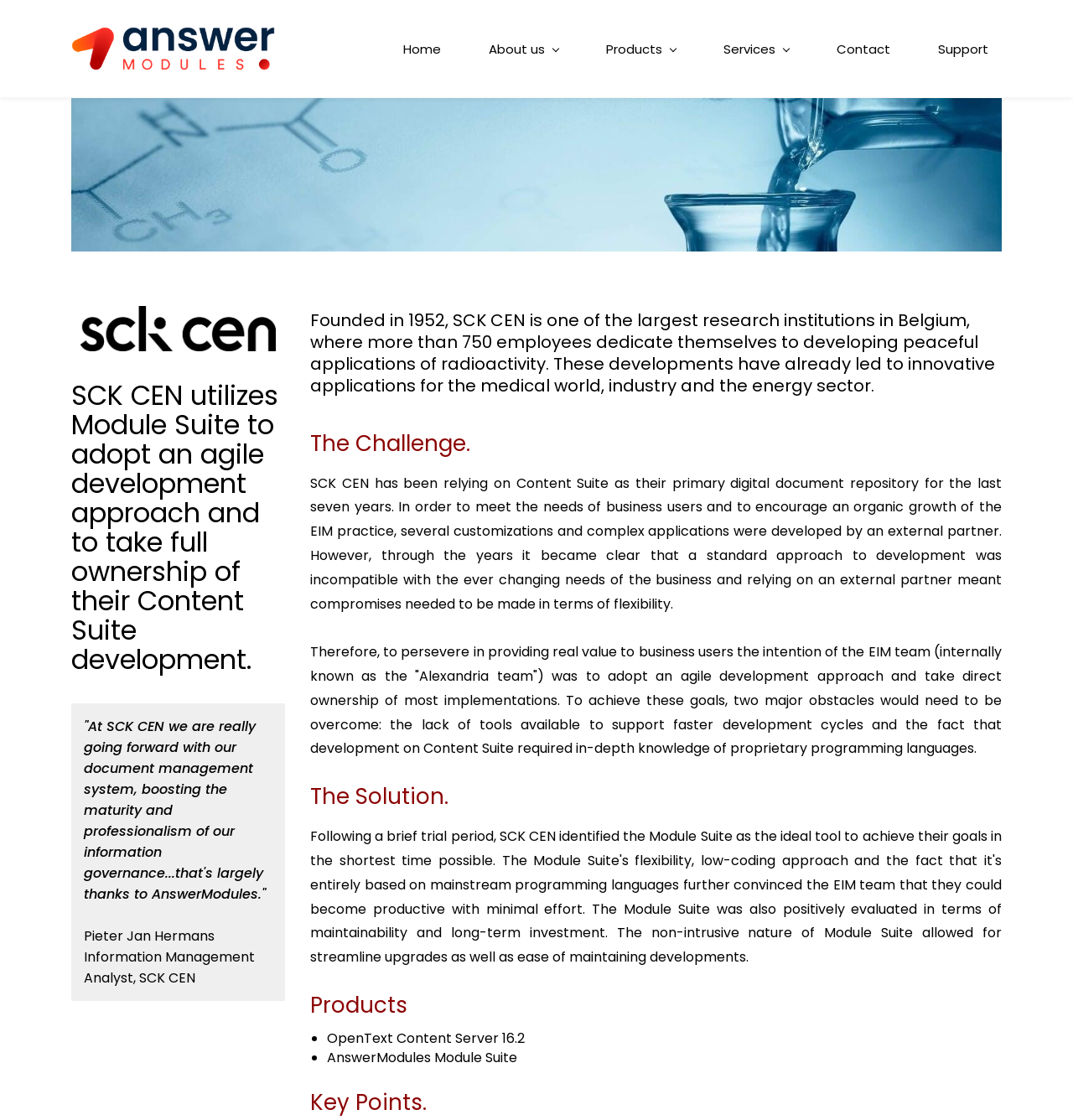What is the purpose of AnswerModules?
Please look at the screenshot and answer in one word or a short phrase.

To adopt an agile development approach